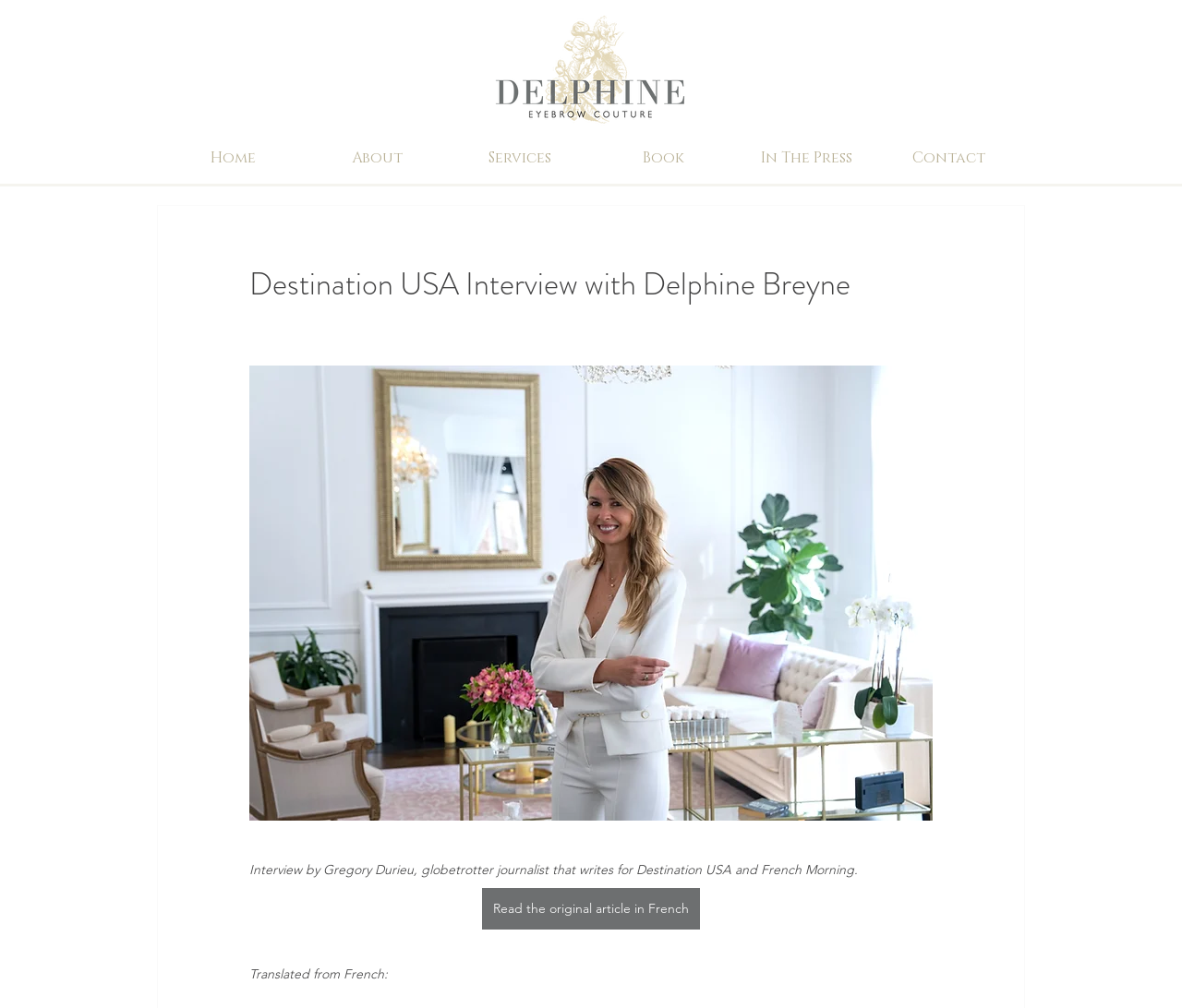Identify the first-level heading on the webpage and generate its text content.

Destination USA Interview with Delphine Breyne